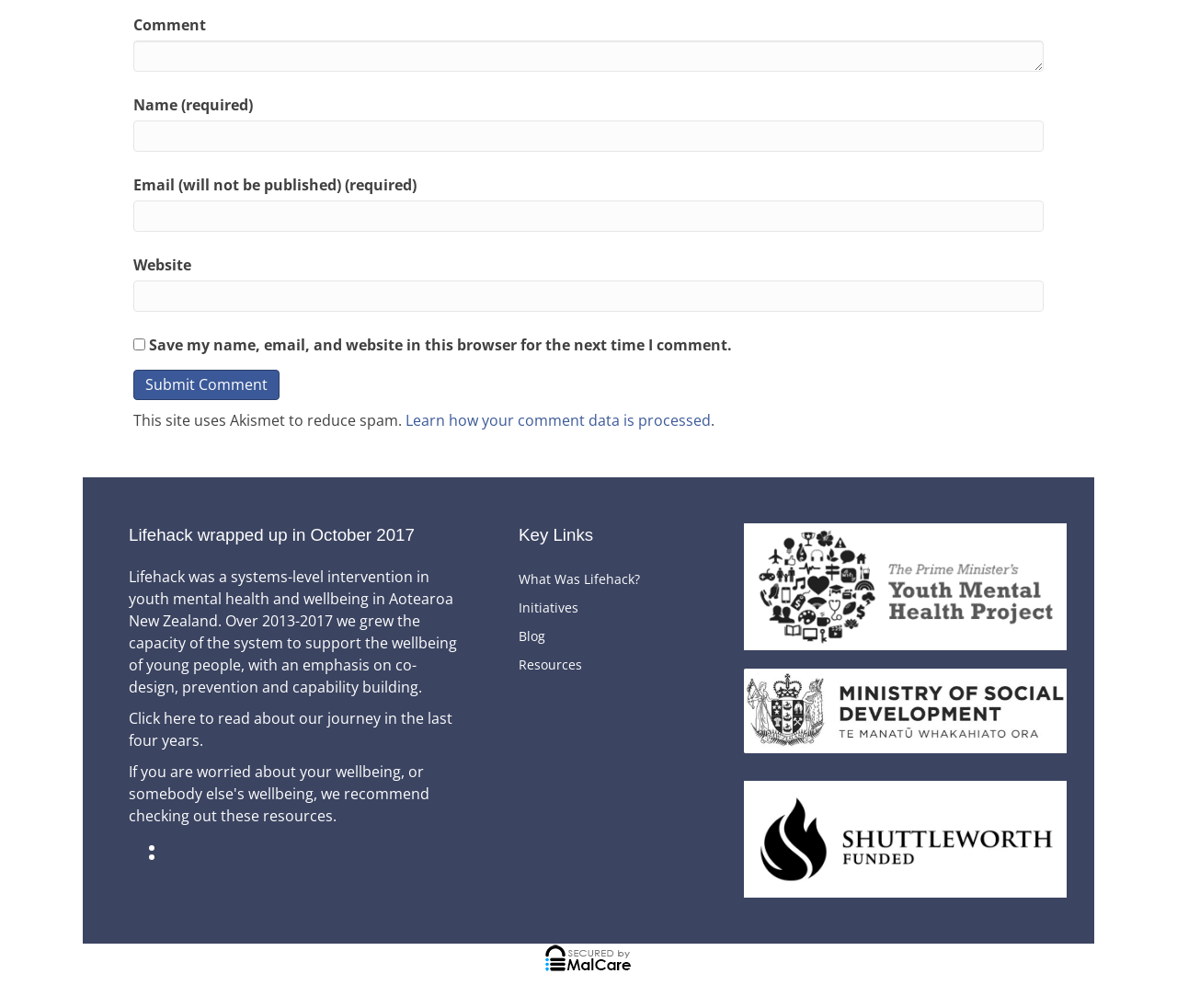What is the topic of the heading 'Lifehack wrapped up in October 2017'? Refer to the image and provide a one-word or short phrase answer.

Project closure